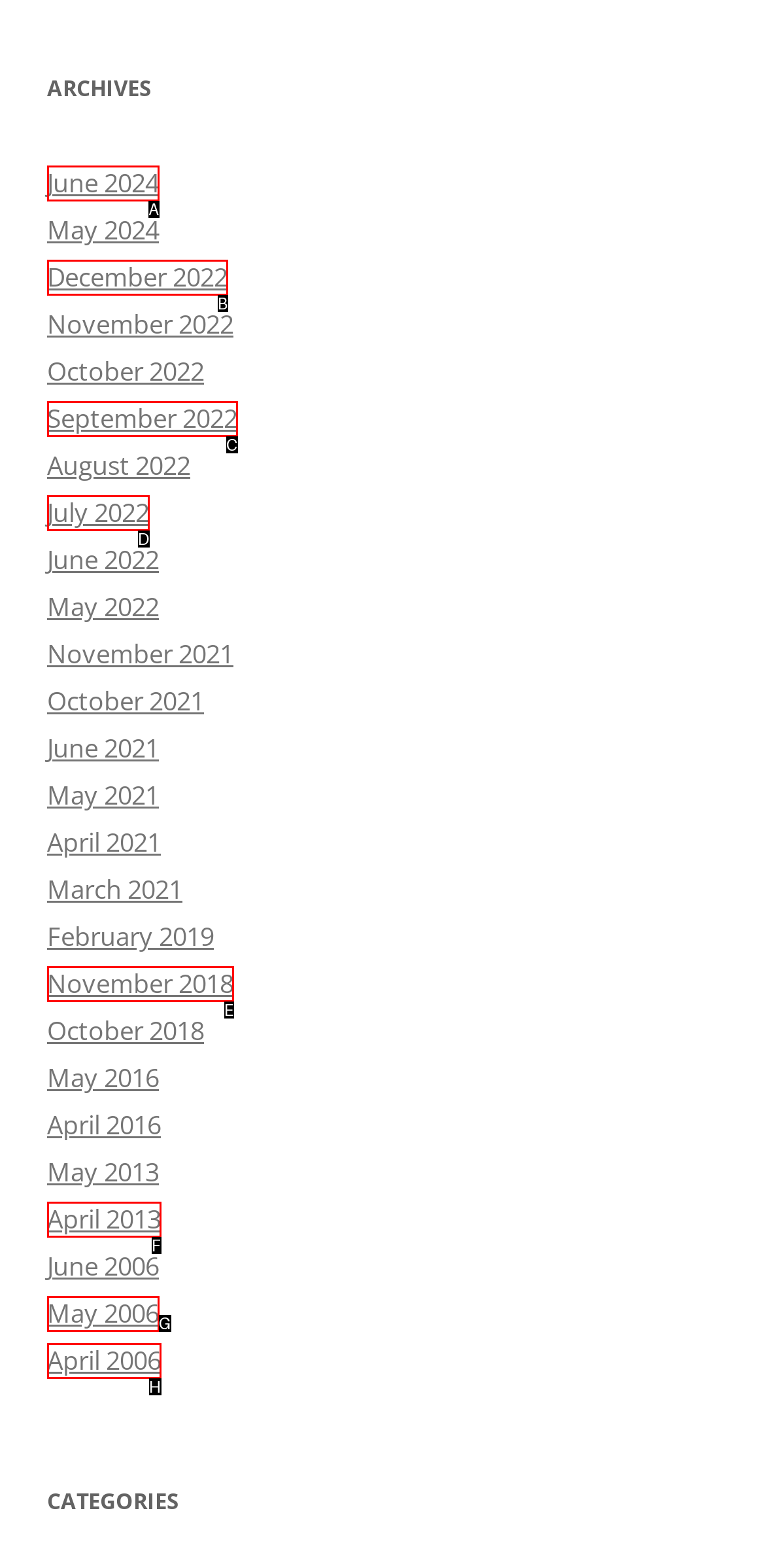From the given choices, determine which HTML element matches the description: November 2018. Reply with the appropriate letter.

E